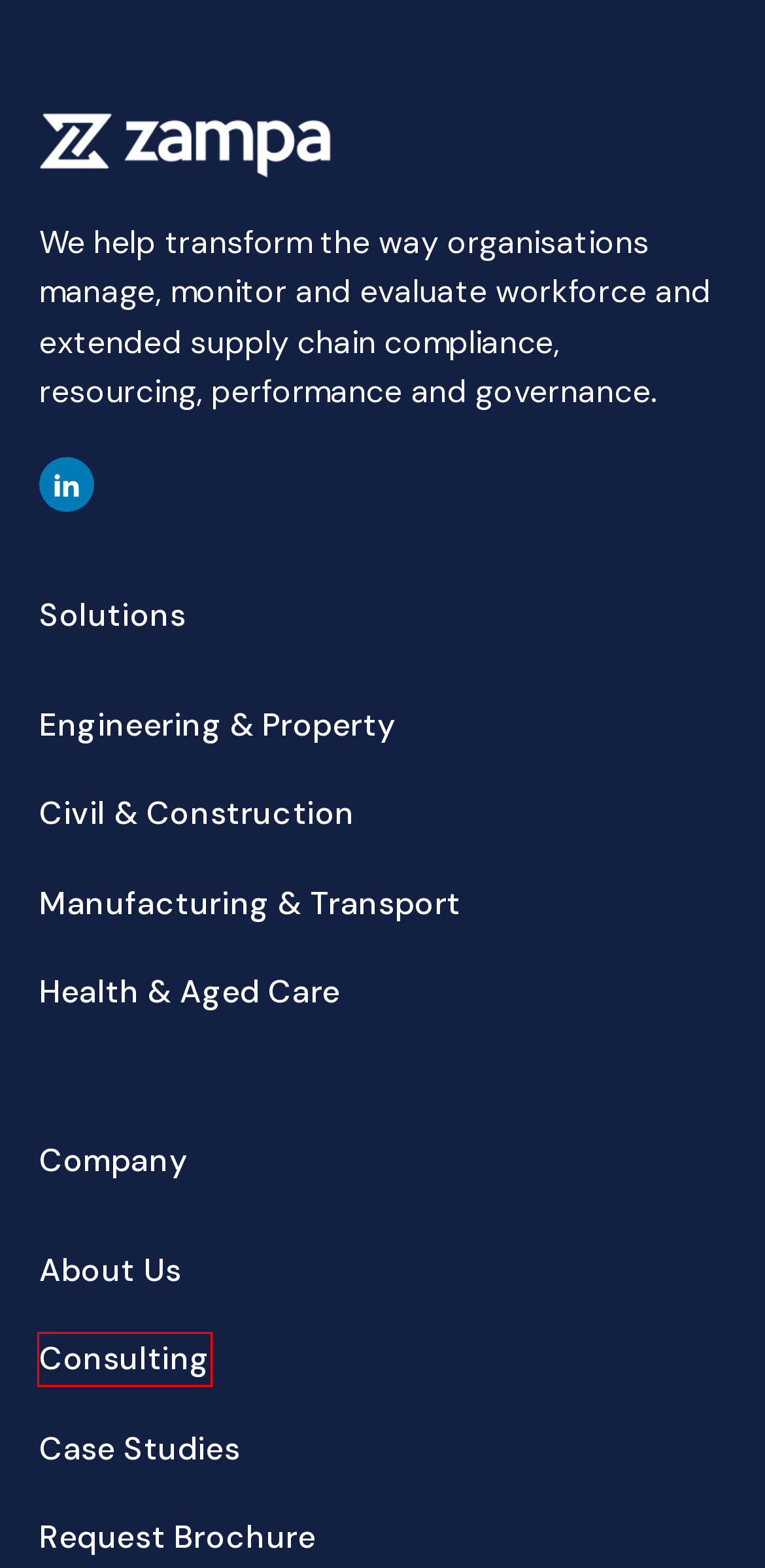You are presented with a screenshot of a webpage that includes a red bounding box around an element. Determine which webpage description best matches the page that results from clicking the element within the red bounding box. Here are the candidates:
A. Manufacturing & Transport | Zampa
B. Terms & Conditions | Zampa
C. Health & Aged Care | Zampa
D. Geotechnical & Engineering | Zampa
E. Case Studies | Zampa
F. Contact | Zampa
G. Civil & Construction | Zampa
H. Consulting | Zampa

H